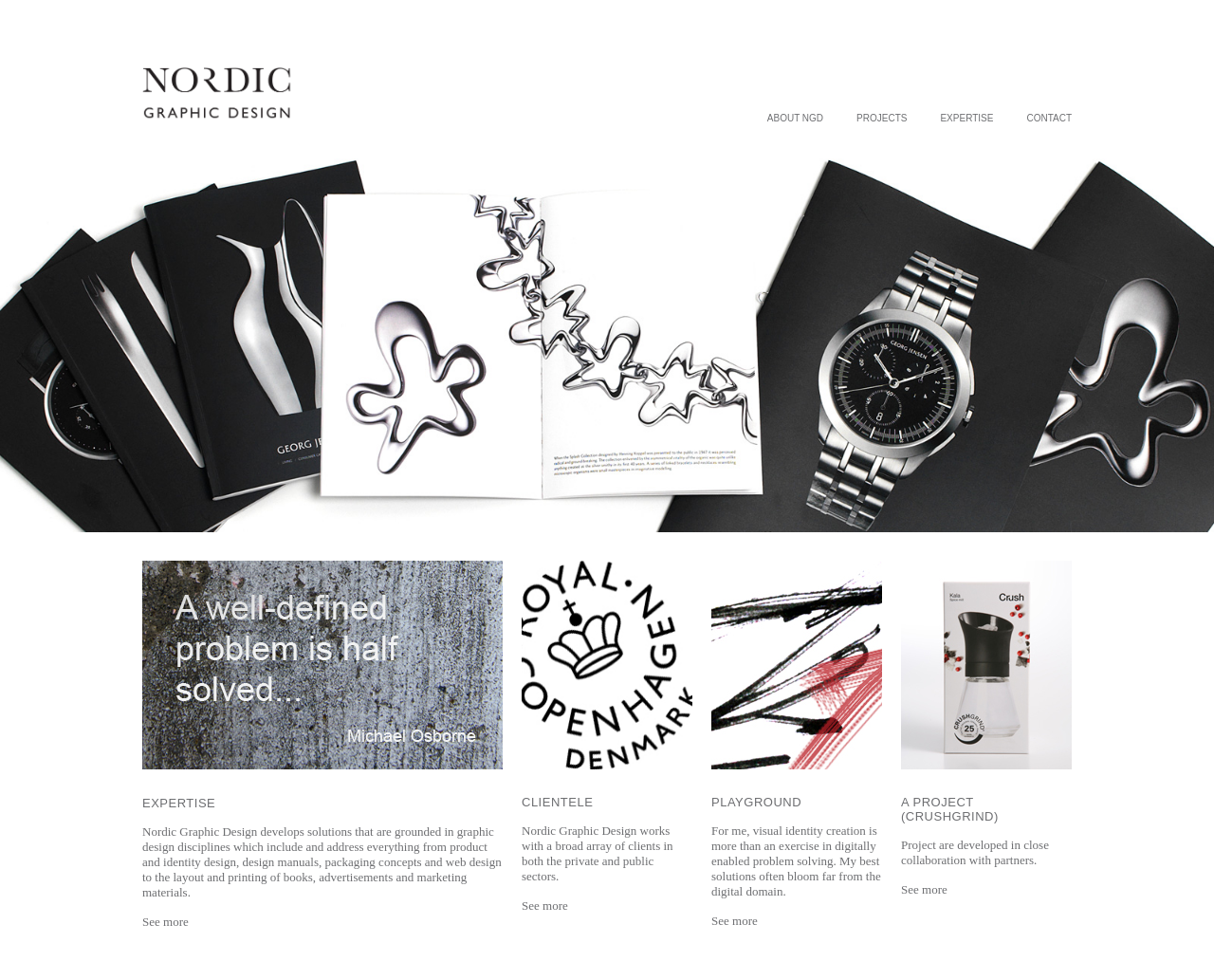Please provide the bounding box coordinate of the region that matches the element description: ABOUT NGD. Coordinates should be in the format (top-left x, top-left y, bottom-right x, bottom-right y) and all values should be between 0 and 1.

[0.632, 0.115, 0.678, 0.126]